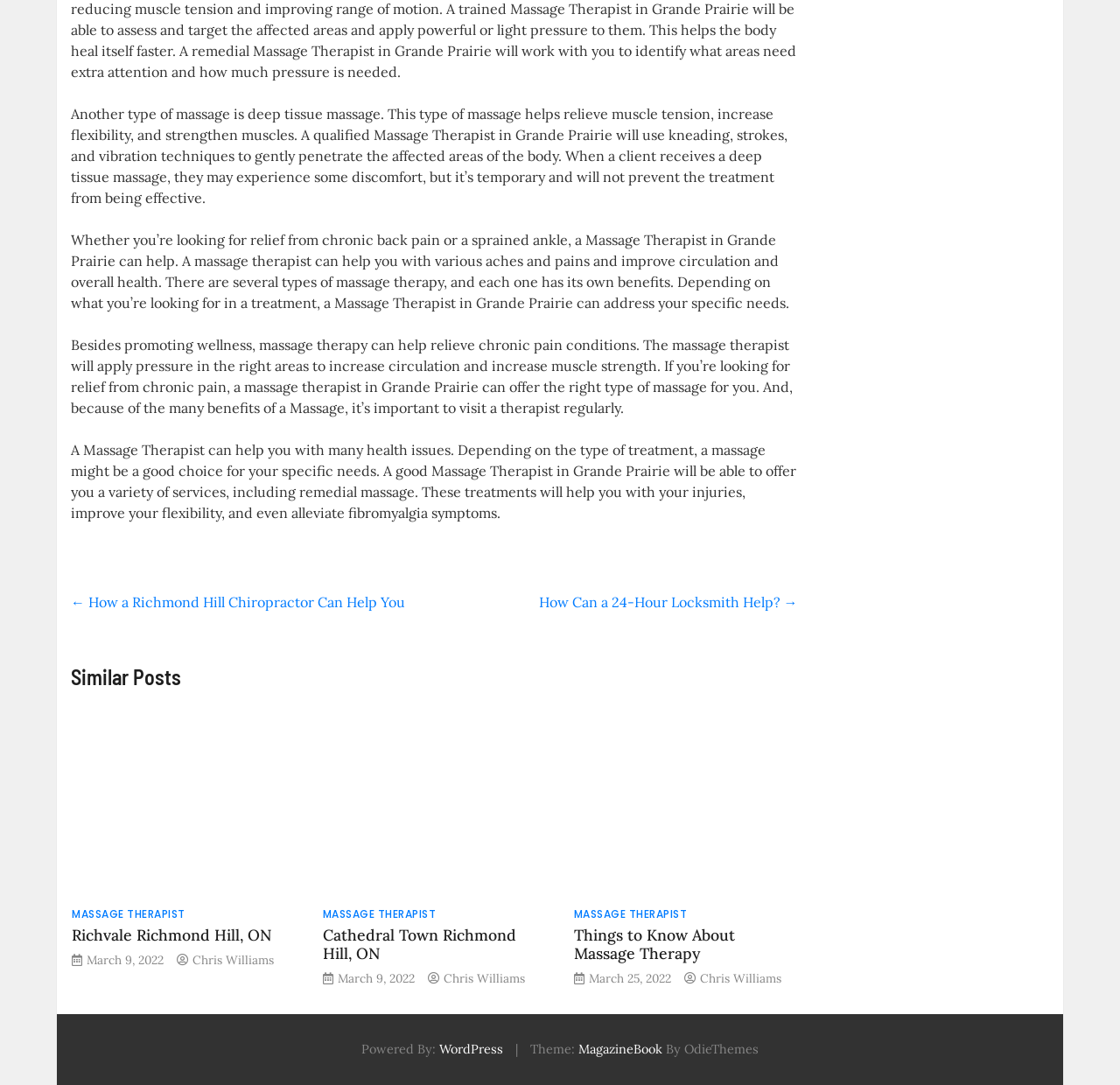What type of massage helps relieve muscle tension?
Look at the image and answer with only one word or phrase.

Deep tissue massage